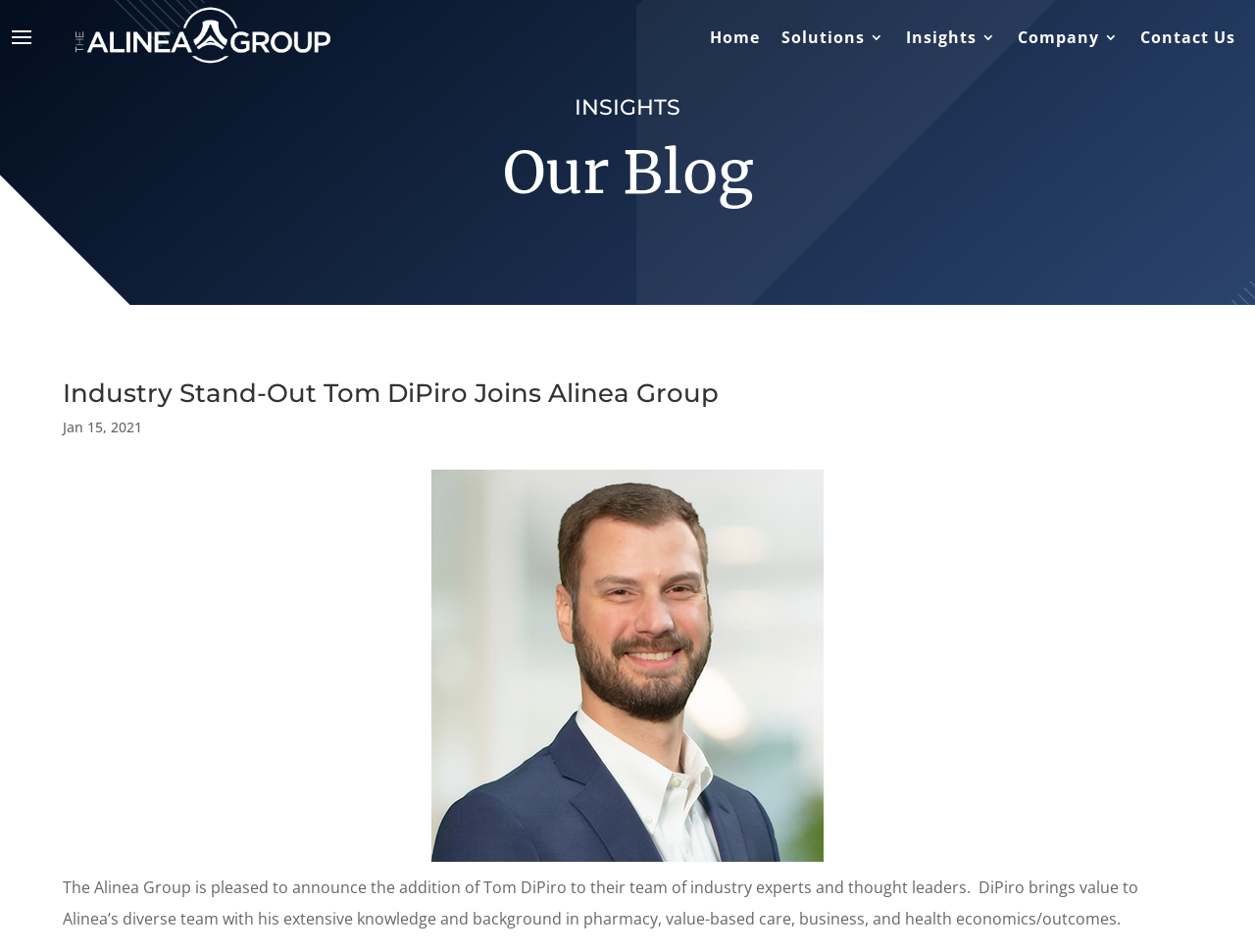Calculate the bounding box coordinates for the UI element based on the following description: "Insights". Ensure the coordinates are four float numbers between 0 and 1, i.e., [left, top, right, bottom].

[0.722, 0.0, 0.794, 0.078]